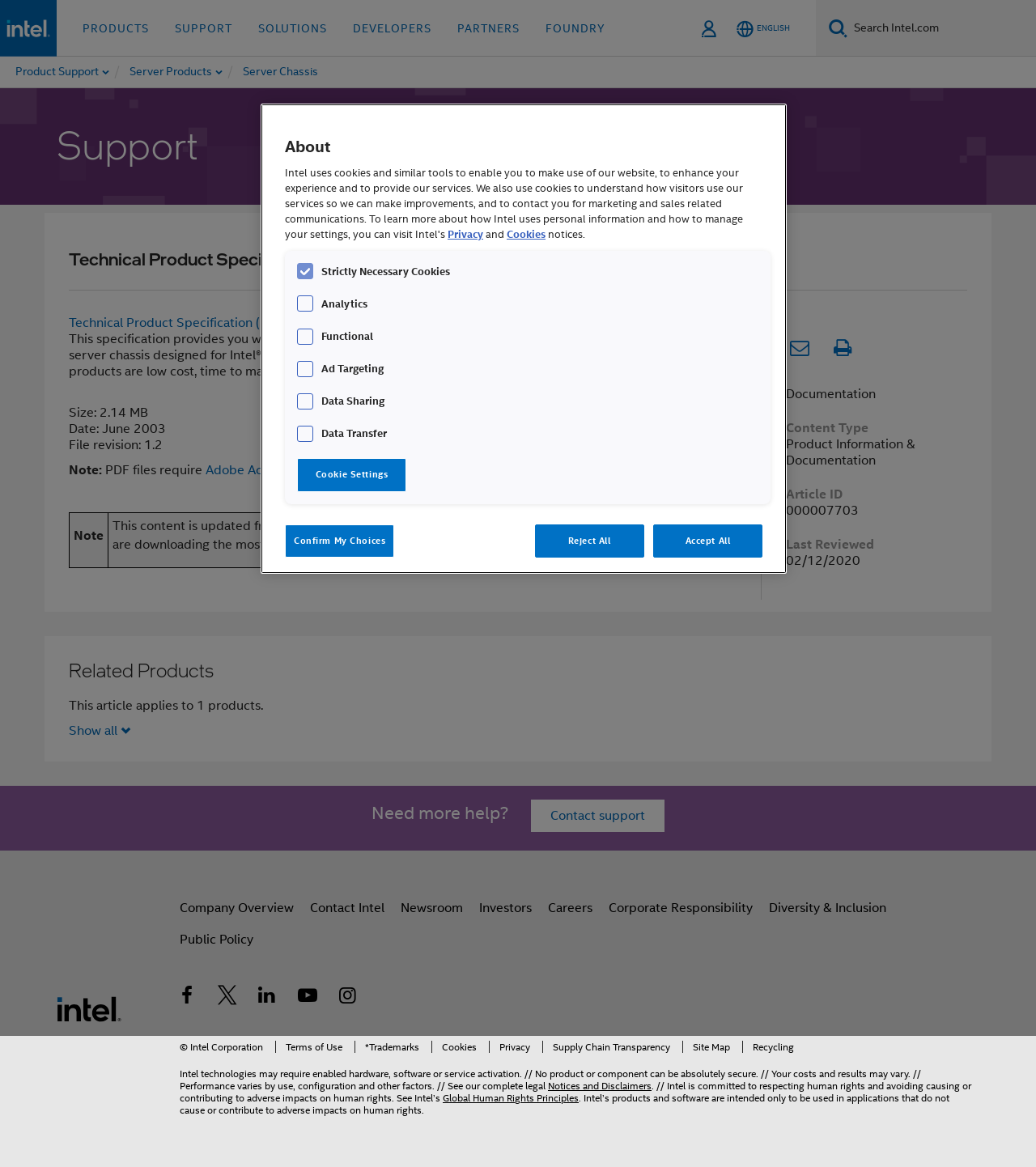Respond to the question with just a single word or phrase: 
What type of file is provided for download?

PDF